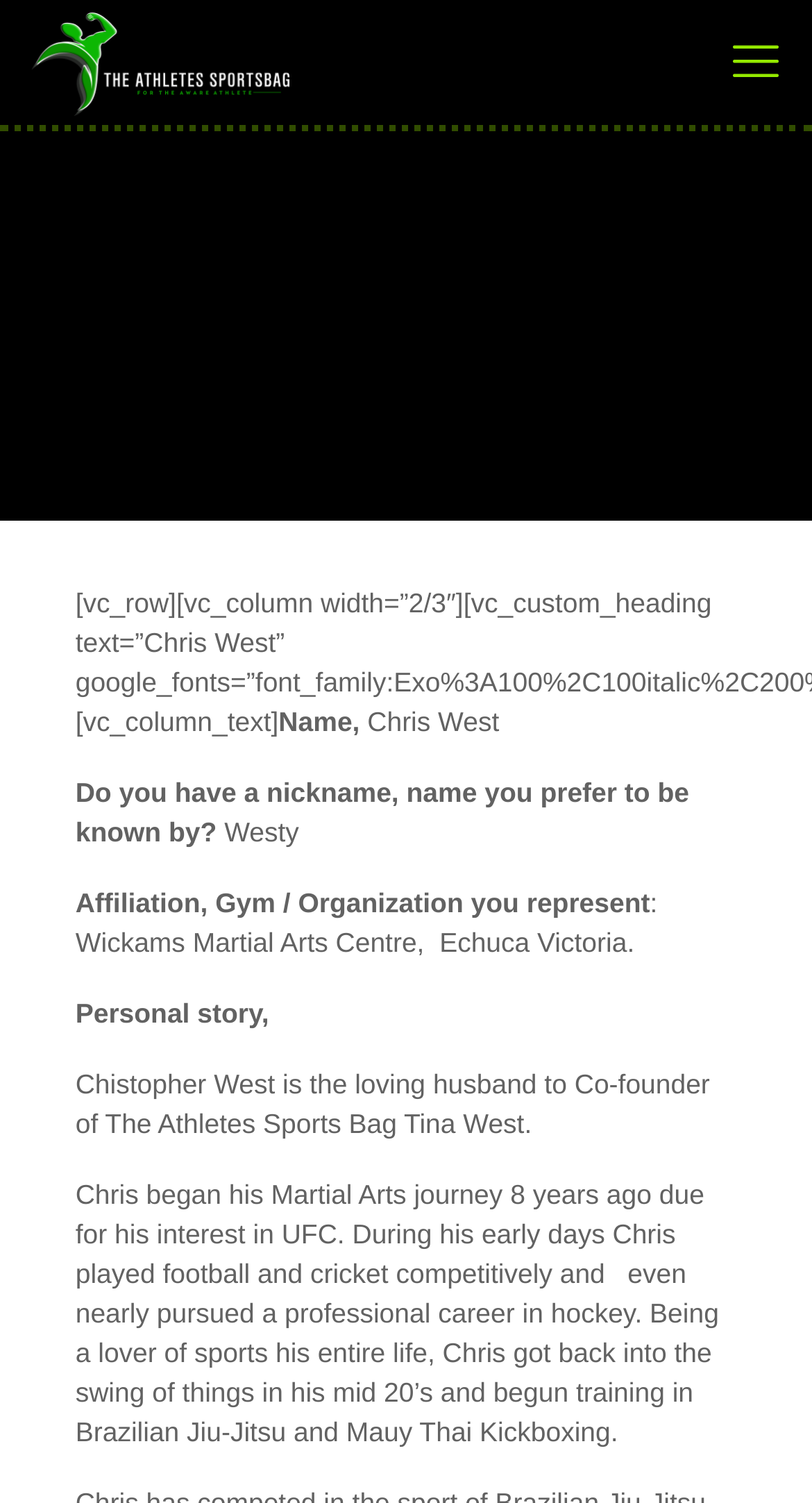What sports did Chris West play competitively?
Provide a comprehensive and detailed answer to the question.

According to Chris West's personal story, he played football and cricket competitively, and even nearly pursued a professional career in hockey.